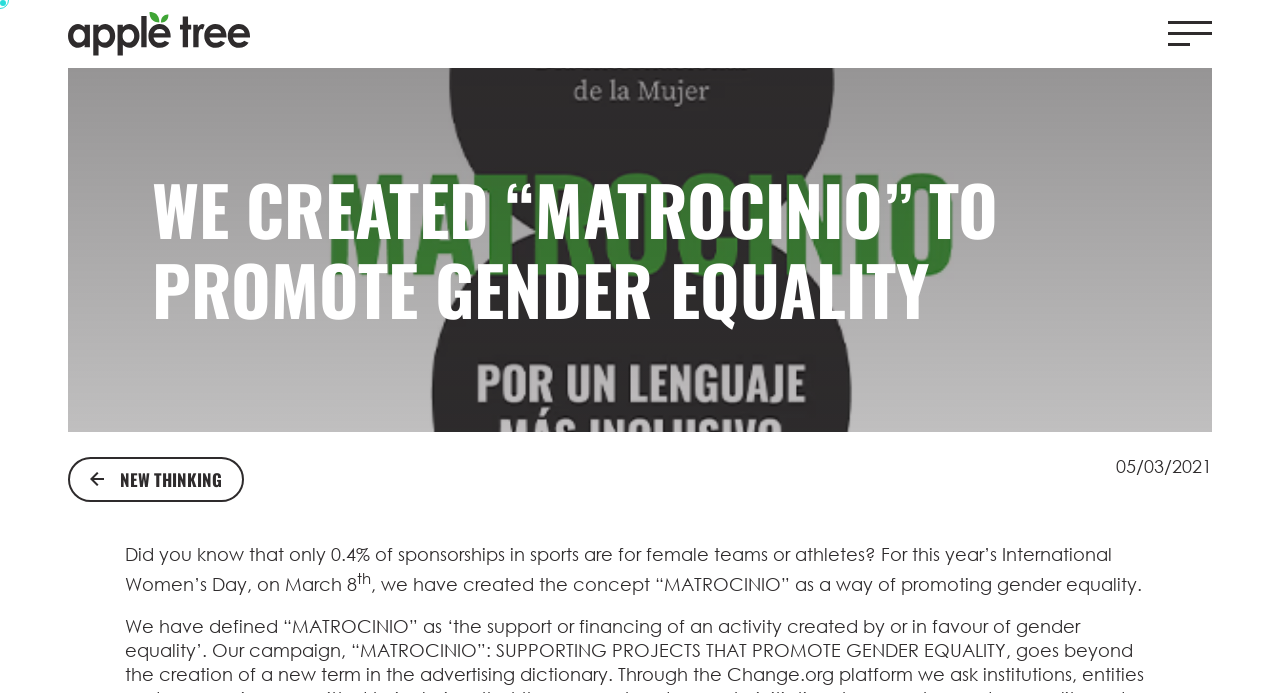Determine the bounding box of the UI element mentioned here: "aria-label="Home - APPLE TREE"". The coordinates must be in the format [left, top, right, bottom] with values ranging from 0 to 1.

[0.053, 0.017, 0.195, 0.081]